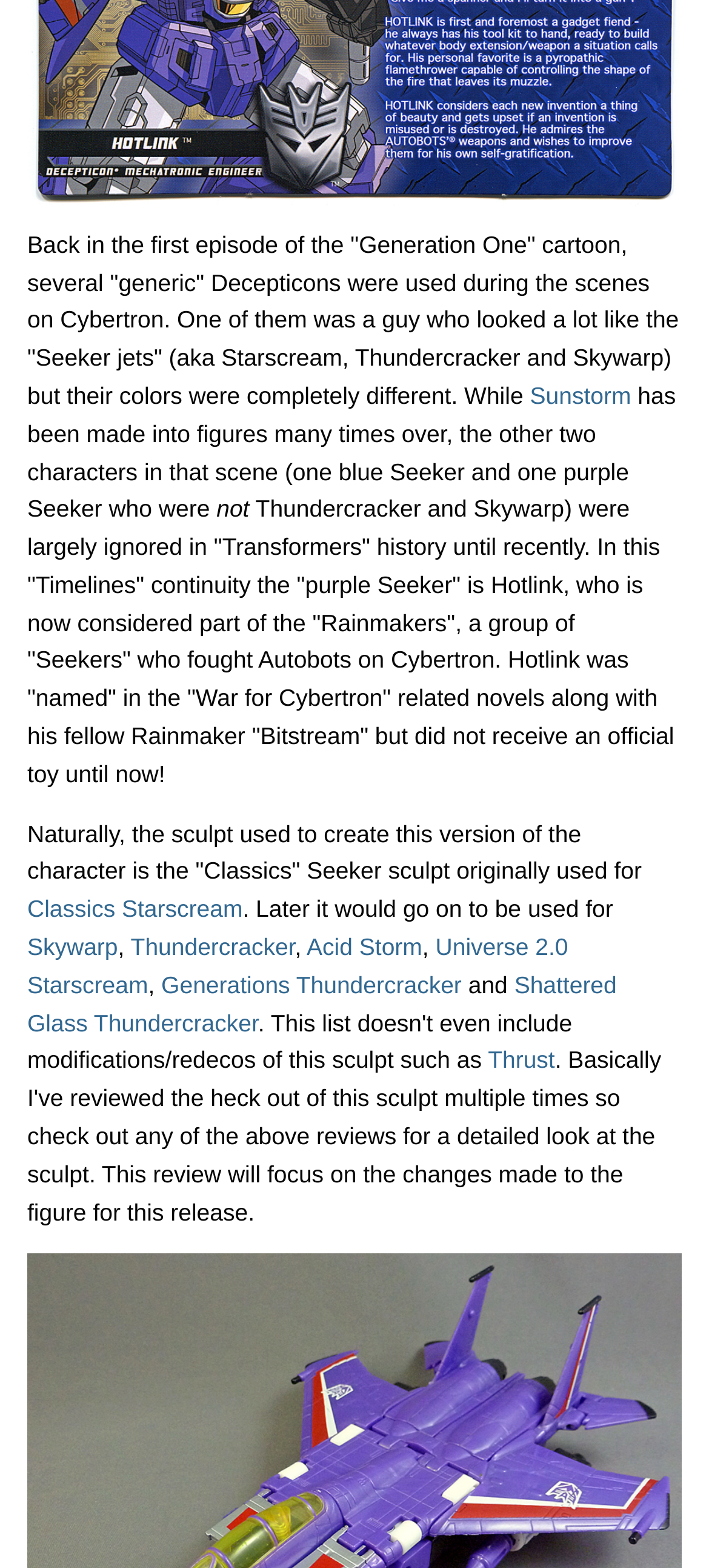Provide the bounding box coordinates in the format (top-left x, top-left y, bottom-right x, bottom-right y). All values are floating point numbers between 0 and 1. Determine the bounding box coordinate of the UI element described as: Skywarp

[0.038, 0.595, 0.166, 0.613]